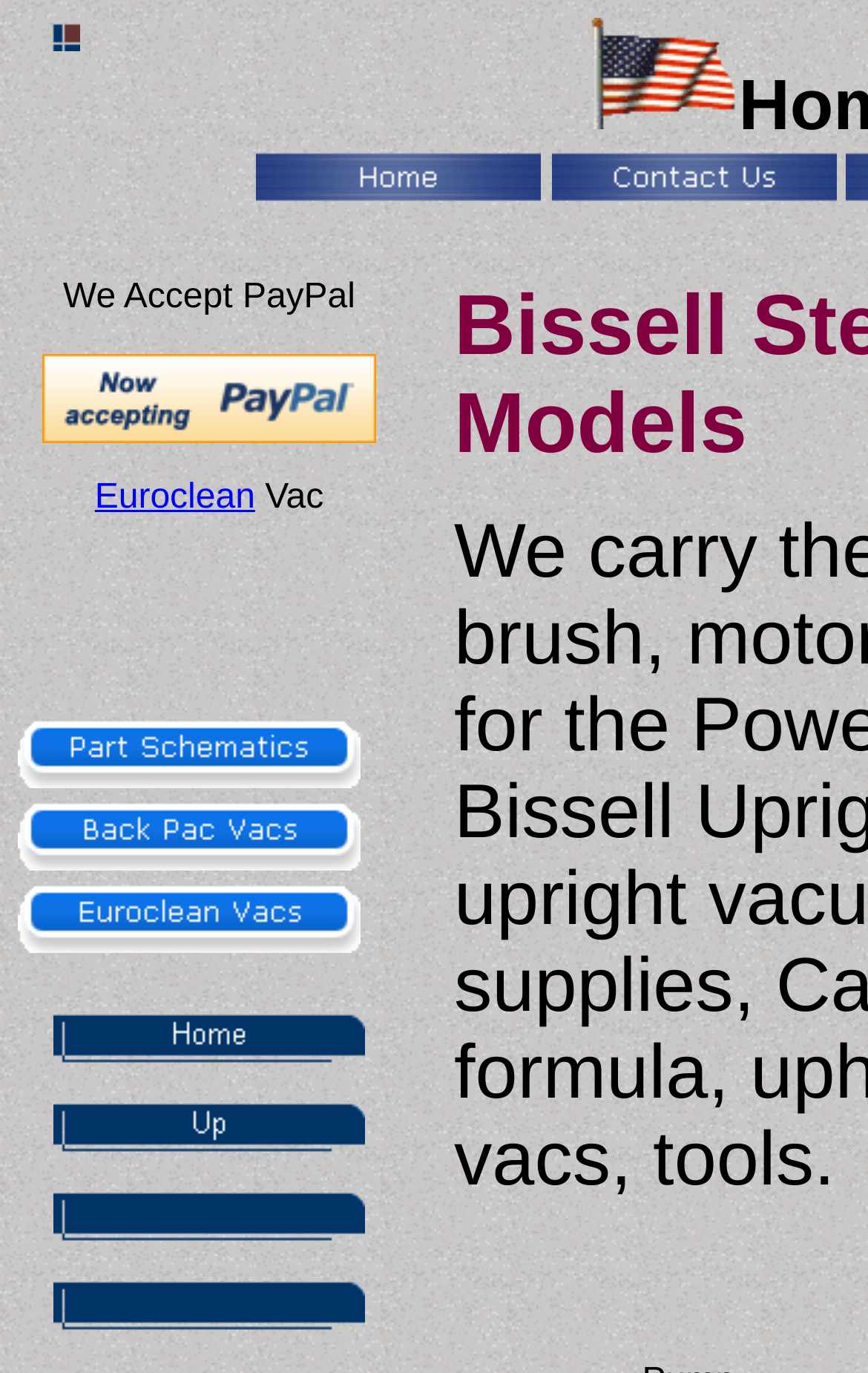How many links are there on the left sidebar?
Please provide a single word or phrase as your answer based on the screenshot.

7